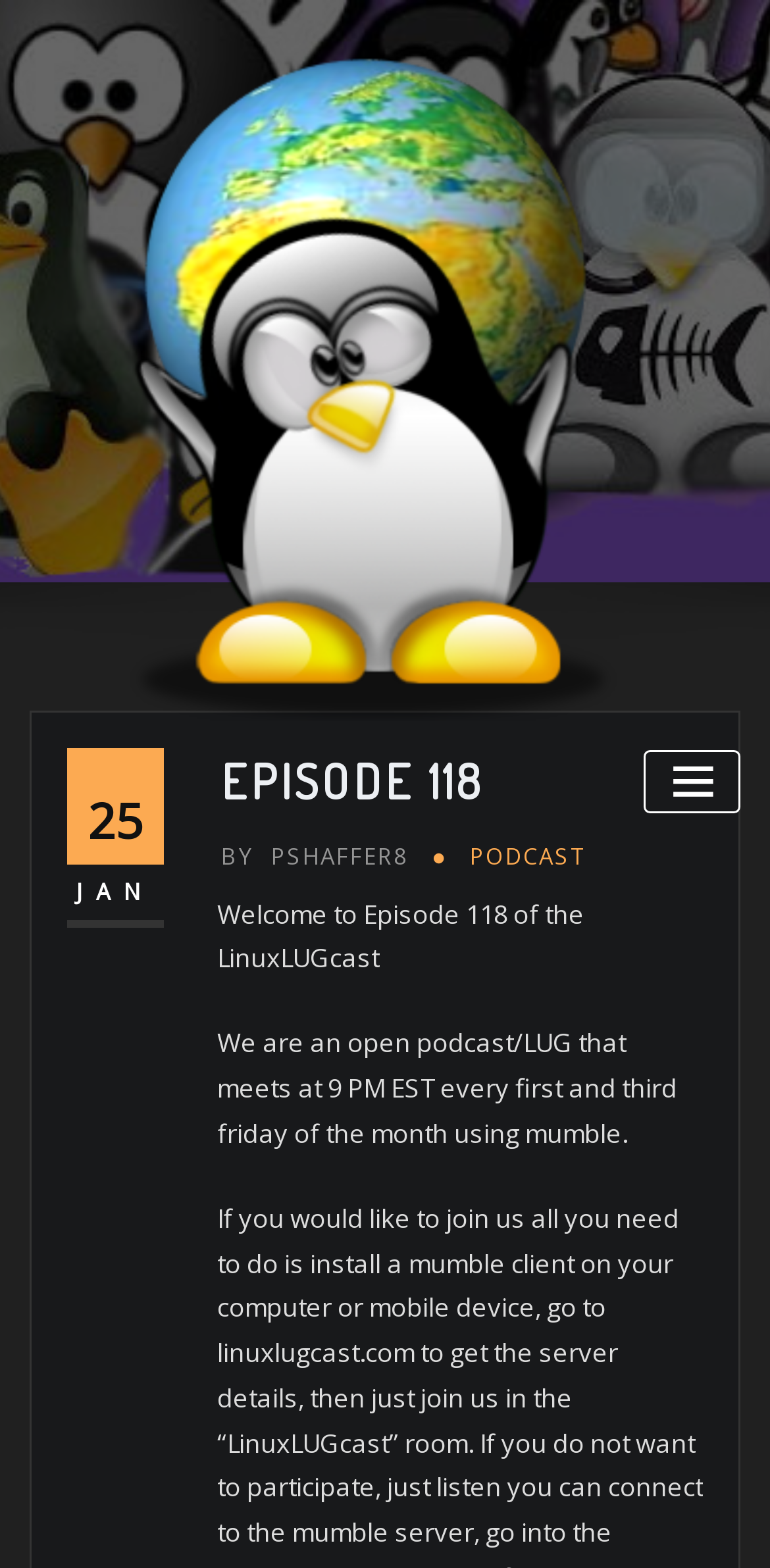Please provide a comprehensive response to the question based on the details in the image: What is the meeting schedule of the LinuxLUG?

The meeting schedule of the LinuxLUG can be found by looking at the text 'We are an open podcast/LUG that meets at 9 PM EST every first and third friday of the month using mumble', which provides the schedule of the meetings.